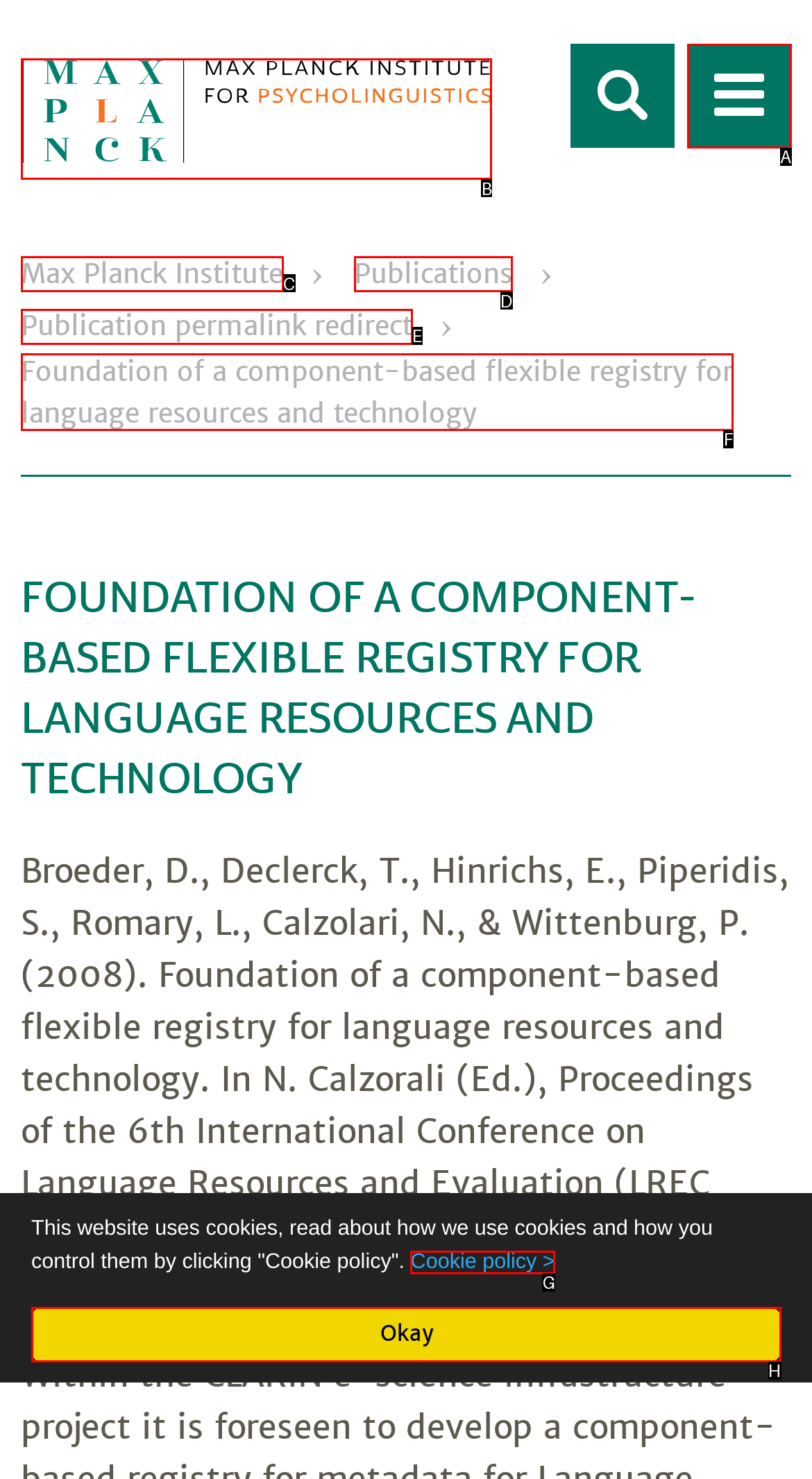Identify the letter of the UI element you should interact with to perform the task: View 'Foundation of a component-based flexible registry for language resources and technology'
Reply with the appropriate letter of the option.

F